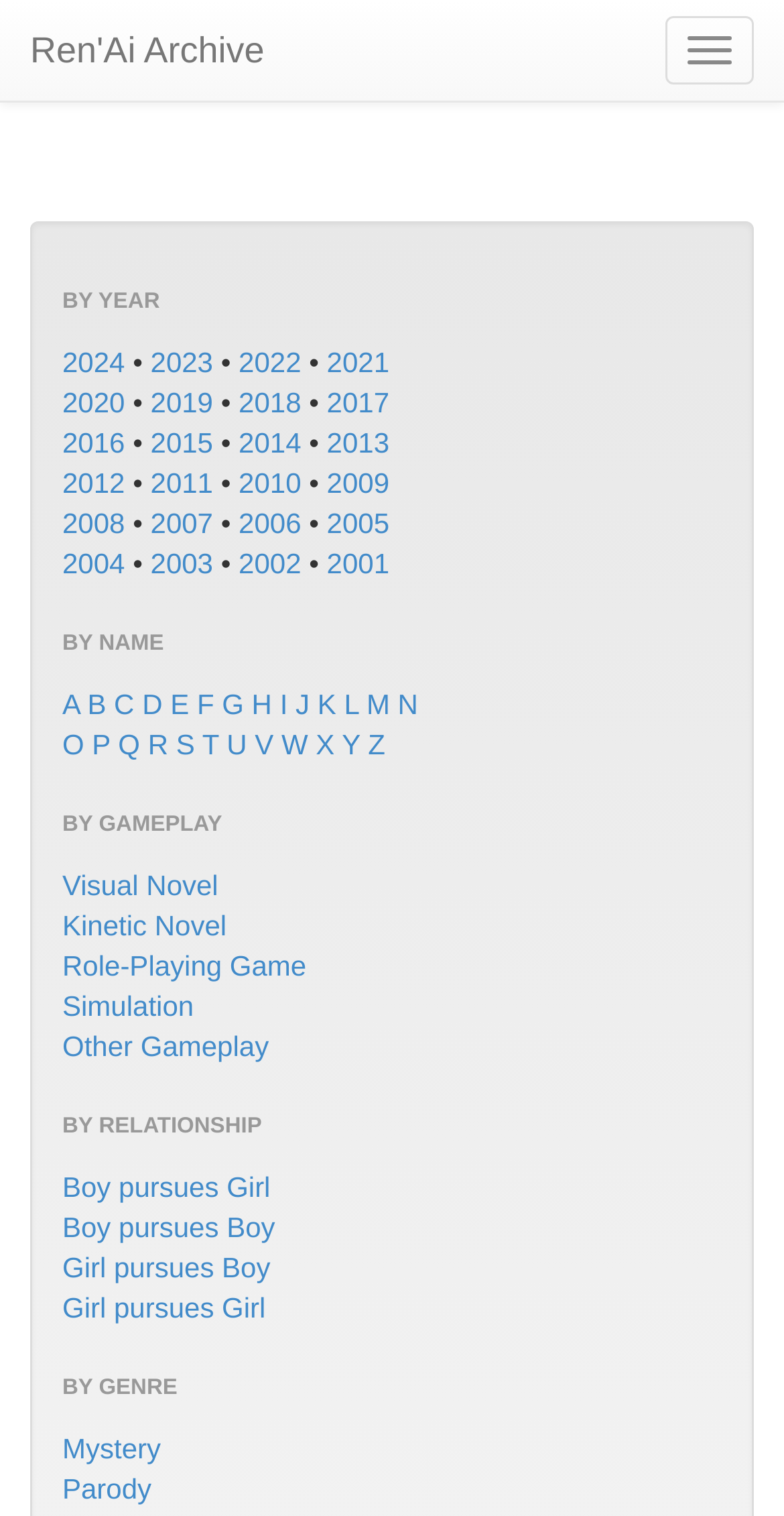Please provide the main heading of the webpage content.

Rising Angels: Reborn